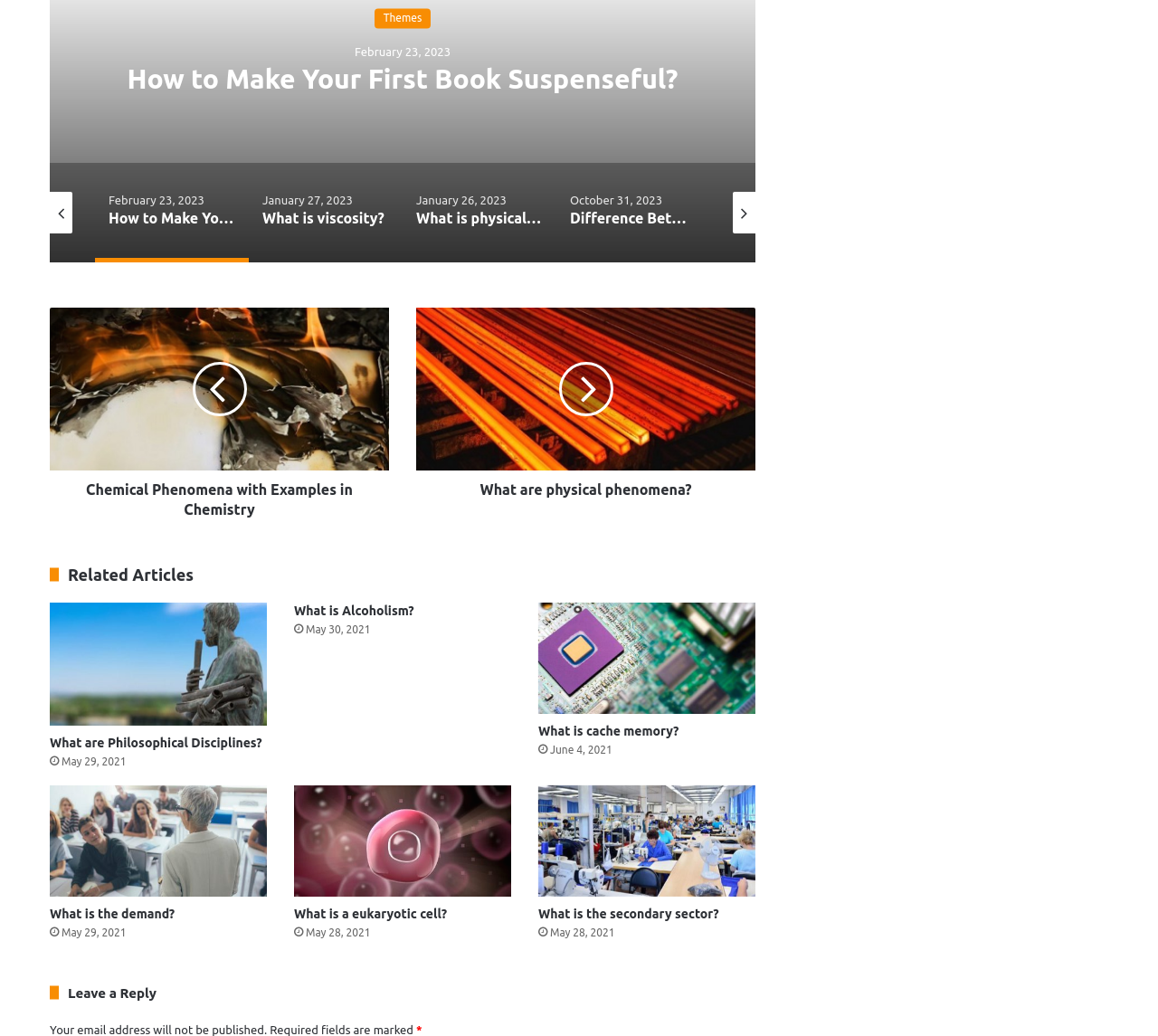By analyzing the image, answer the following question with a detailed response: What is the date of the article 'What is viscosity?'

The webpage has an option 'January 27, 2023 What is viscosity?' which indicates that the article 'What is viscosity?' was published on January 27, 2023.